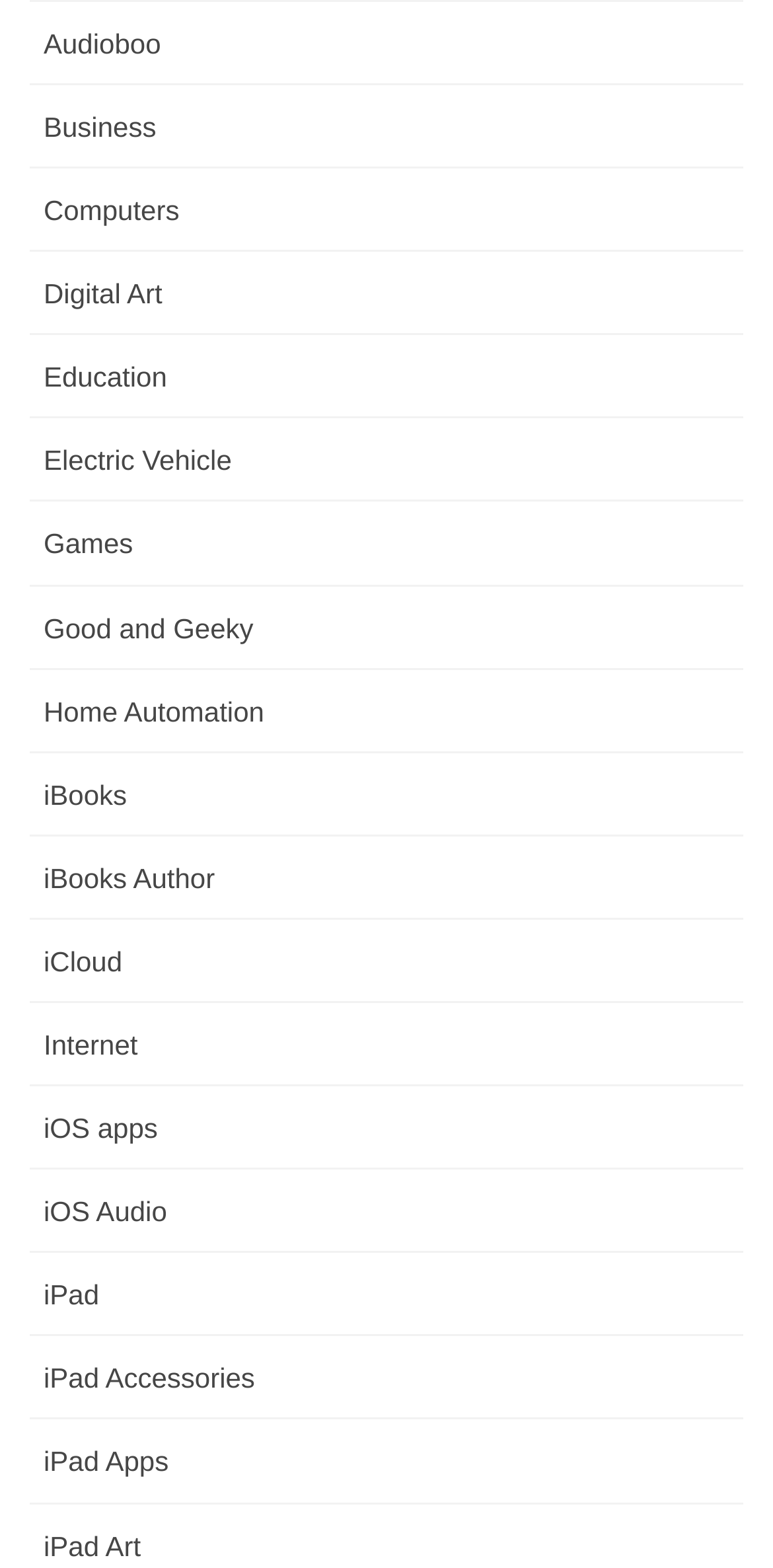What is the category listed below 'Digital Art'?
Answer with a single word or phrase by referring to the visual content.

Education